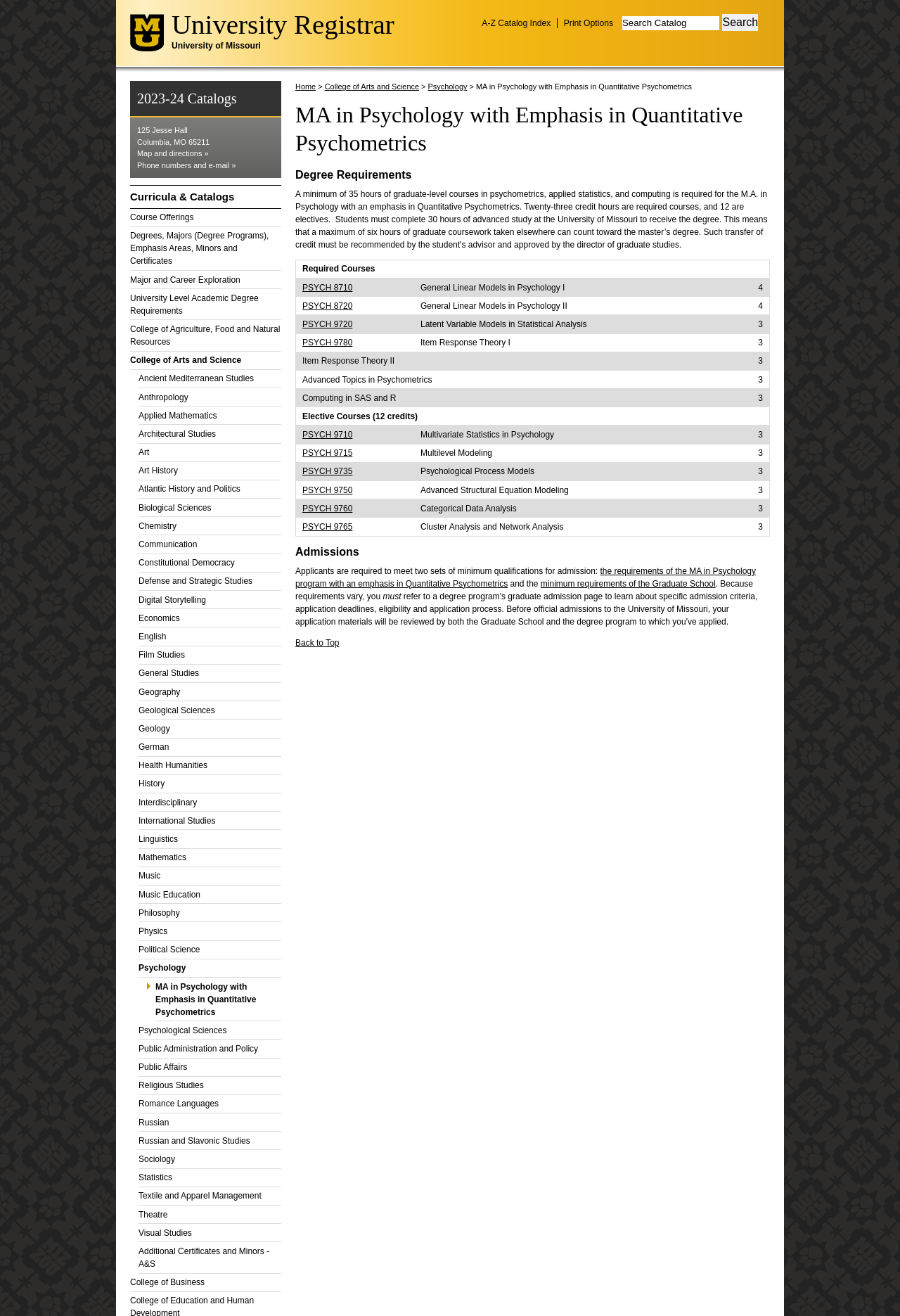Please determine the primary heading and provide its text.

MA in Psychology with Emphasis in Quantitative Psychometrics